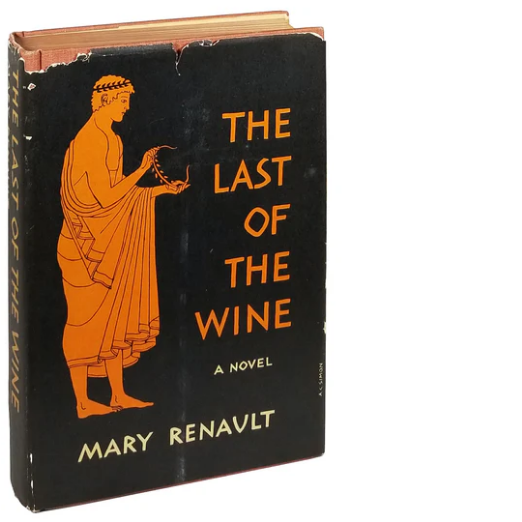What is the publication year of this edition?
Please give a detailed and elaborate answer to the question based on the image.

This edition is noted as a first from Pantheon in 1956, which indicates the publication year of this edition.